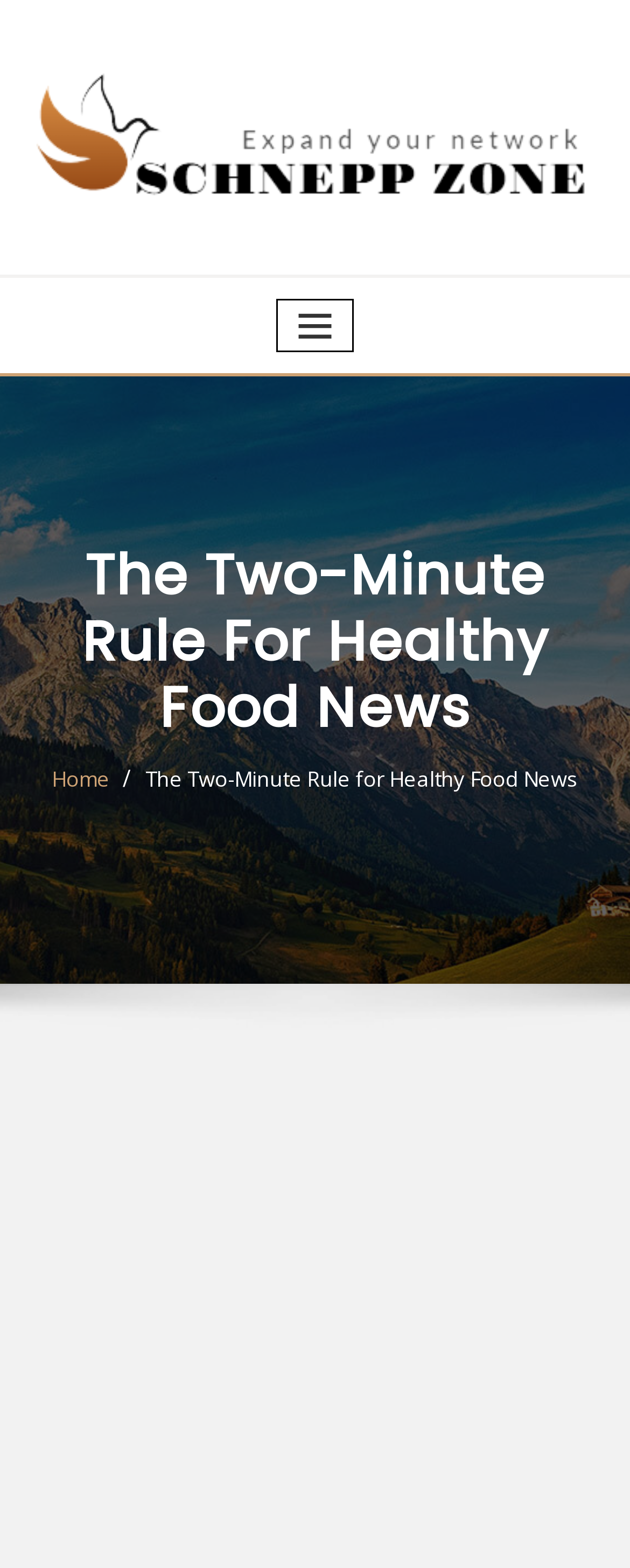Find the bounding box coordinates for the element described here: "Home".

[0.082, 0.488, 0.174, 0.506]